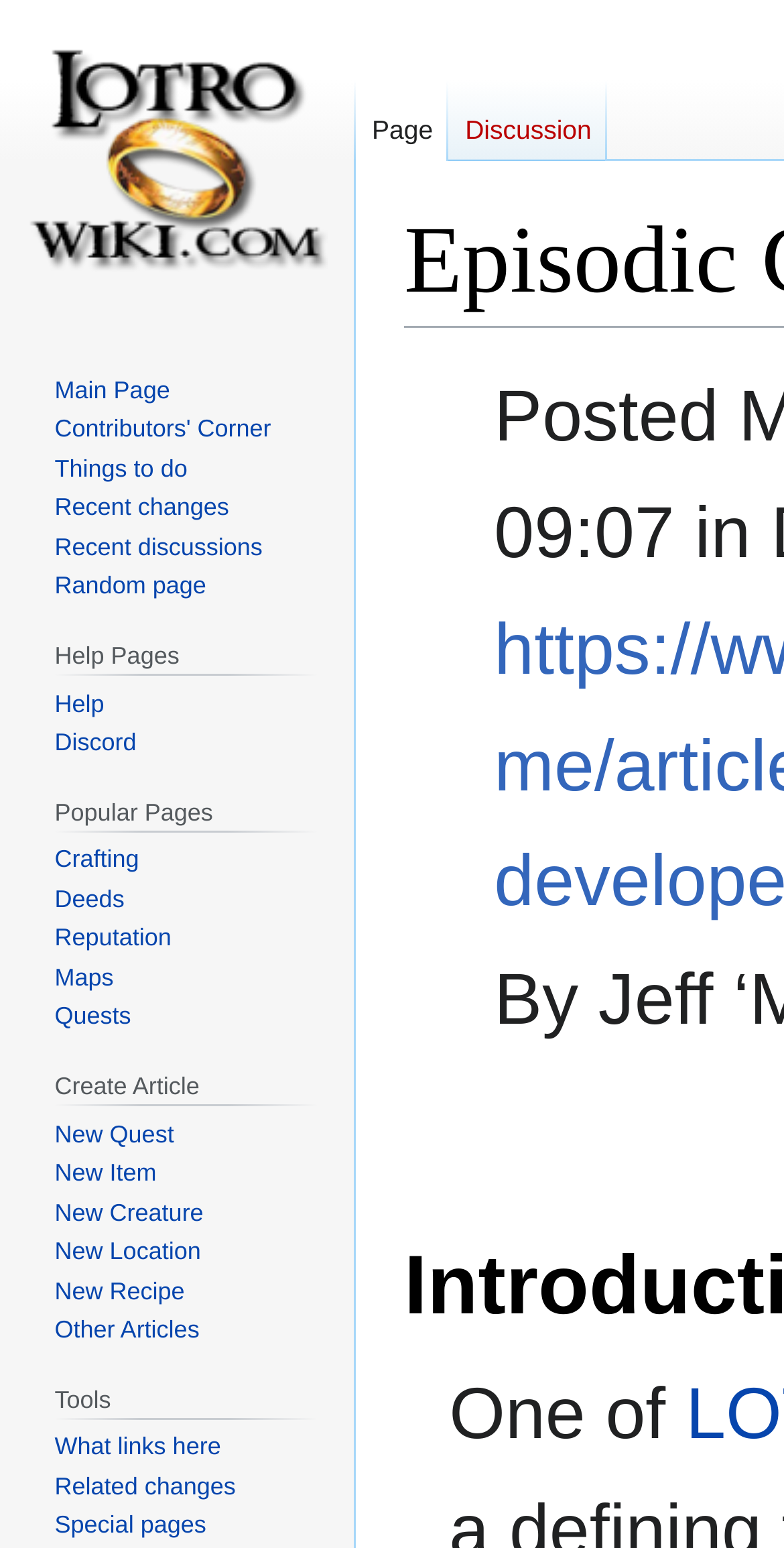Identify the bounding box coordinates of the specific part of the webpage to click to complete this instruction: "Visit the main page".

[0.021, 0.0, 0.431, 0.208]